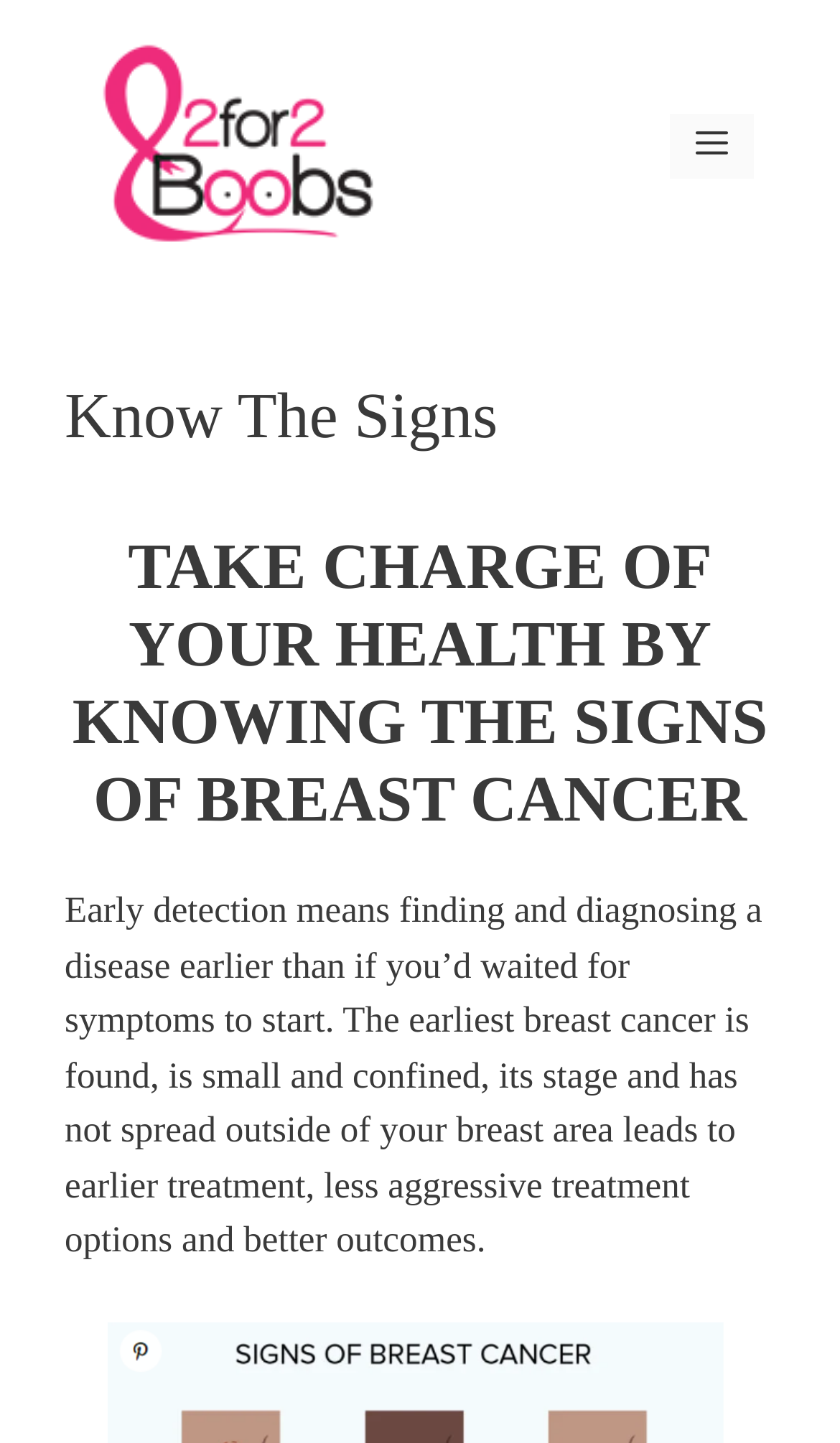What is the purpose of the 2 For 2 Boobs campaign?
Please provide a detailed answer to the question.

Based on the webpage content, it appears that the 2 For 2 Boobs campaign is focused on raising awareness about breast cancer, specifically encouraging individuals to take 2 minutes to check their 2 breasts monthly. The campaign seems to be targeting African American women, as indicated by the mention of 'African American Survivorship Advocacy Nonprofit' in the meta description.